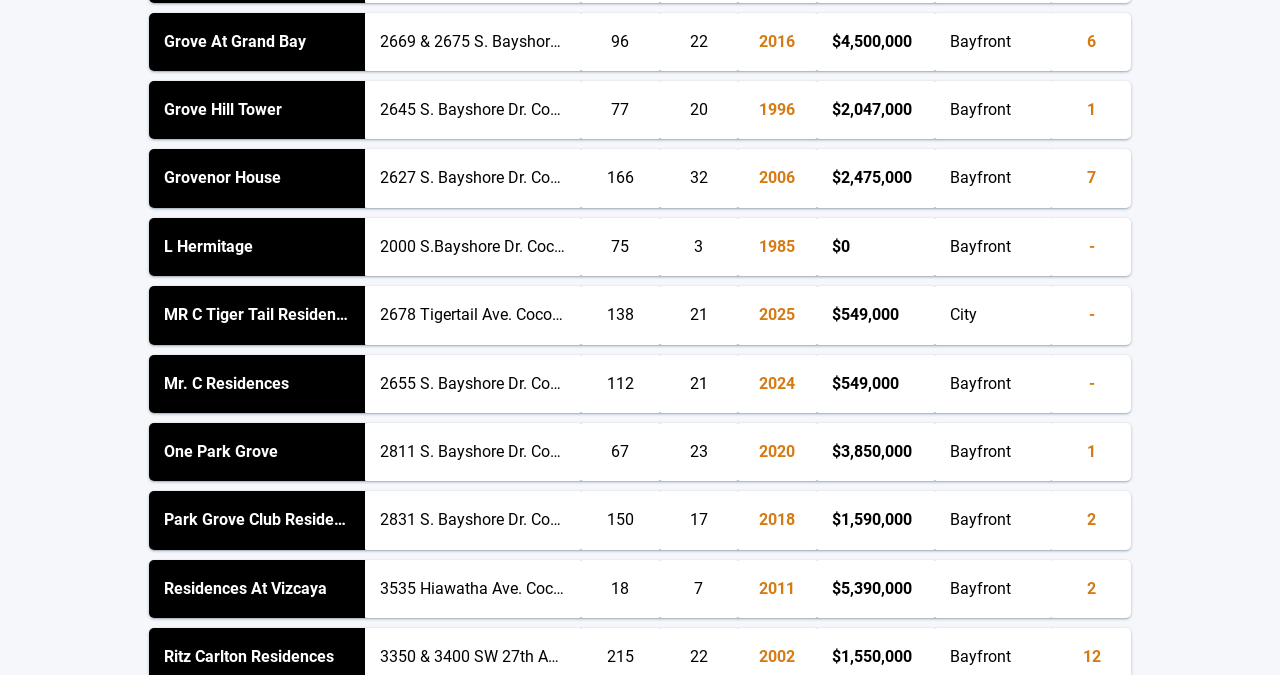Locate the bounding box coordinates of the element that should be clicked to fulfill the instruction: "Click on the link to L Hermitage".

[0.12, 0.338, 0.281, 0.394]